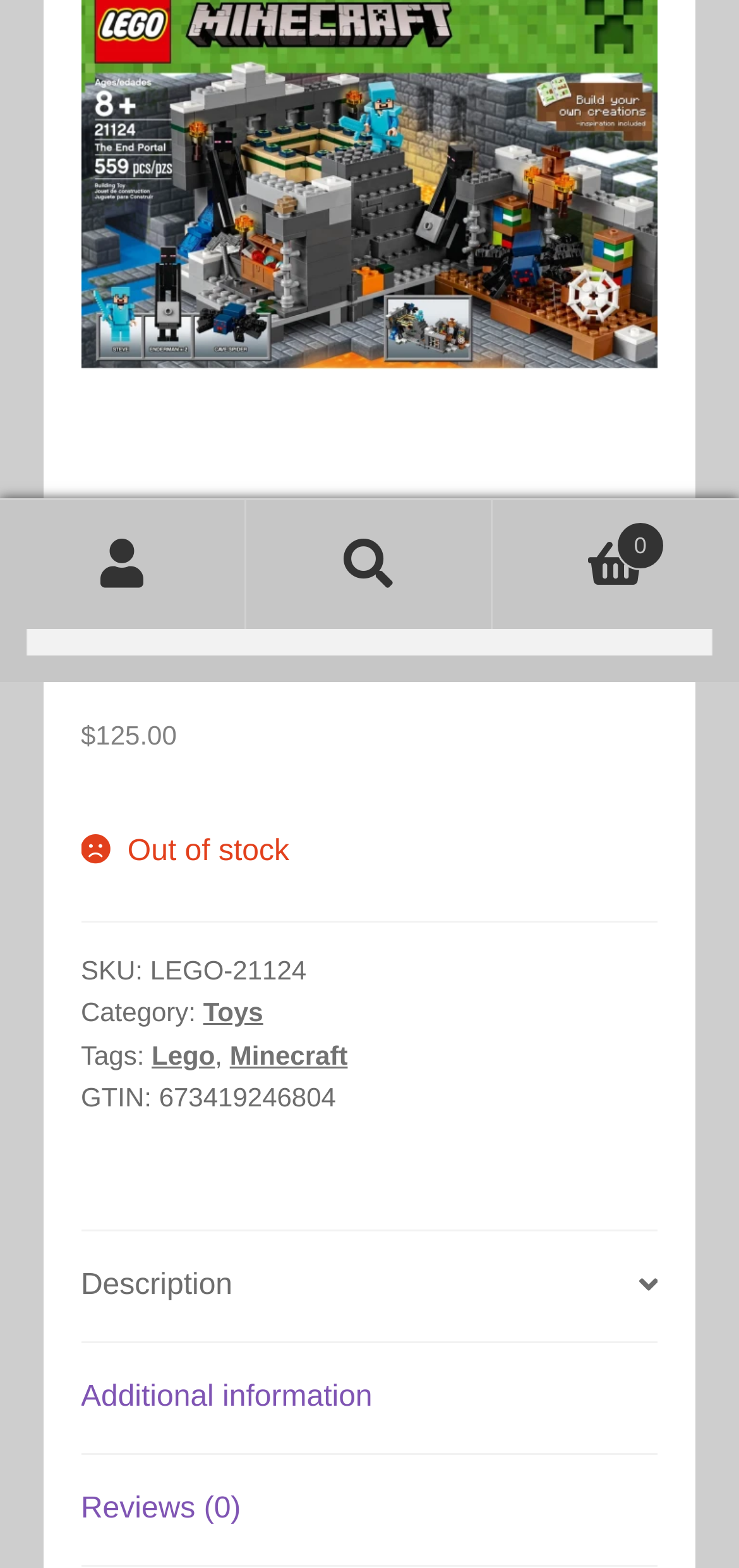Identify the bounding box for the given UI element using the description provided. Coordinates should be in the format (top-left x, top-left y, bottom-right x, bottom-right y) and must be between 0 and 1. Here is the description: Lego

[0.205, 0.663, 0.291, 0.682]